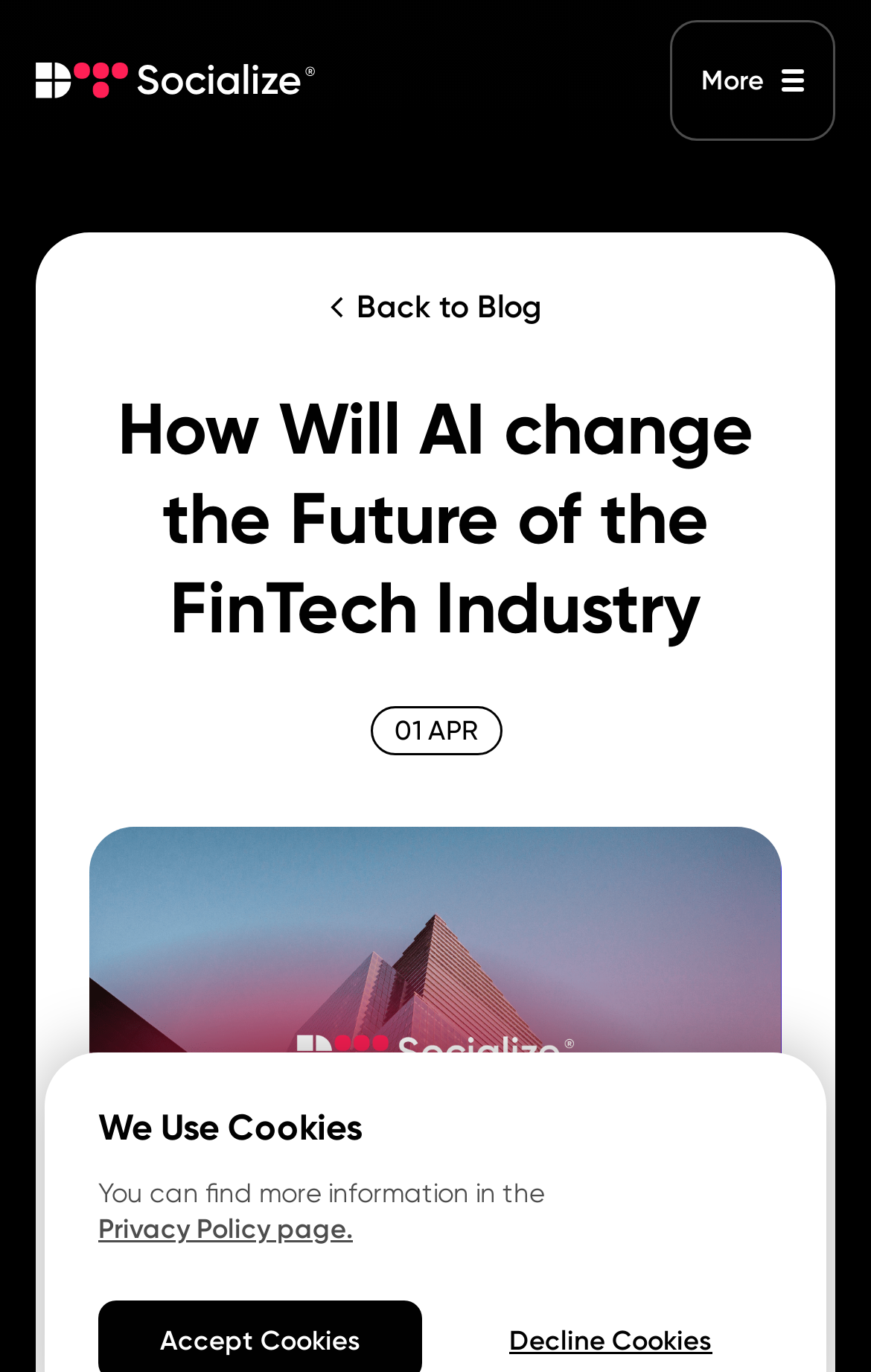Based on the image, please elaborate on the answer to the following question:
Is there an image in the blog post?

The figure element with ID 159 contains an image with ID 242, which has a bounding box coordinate of [0.103, 0.602, 0.897, 0.932]. This indicates that there is an image in the blog post.